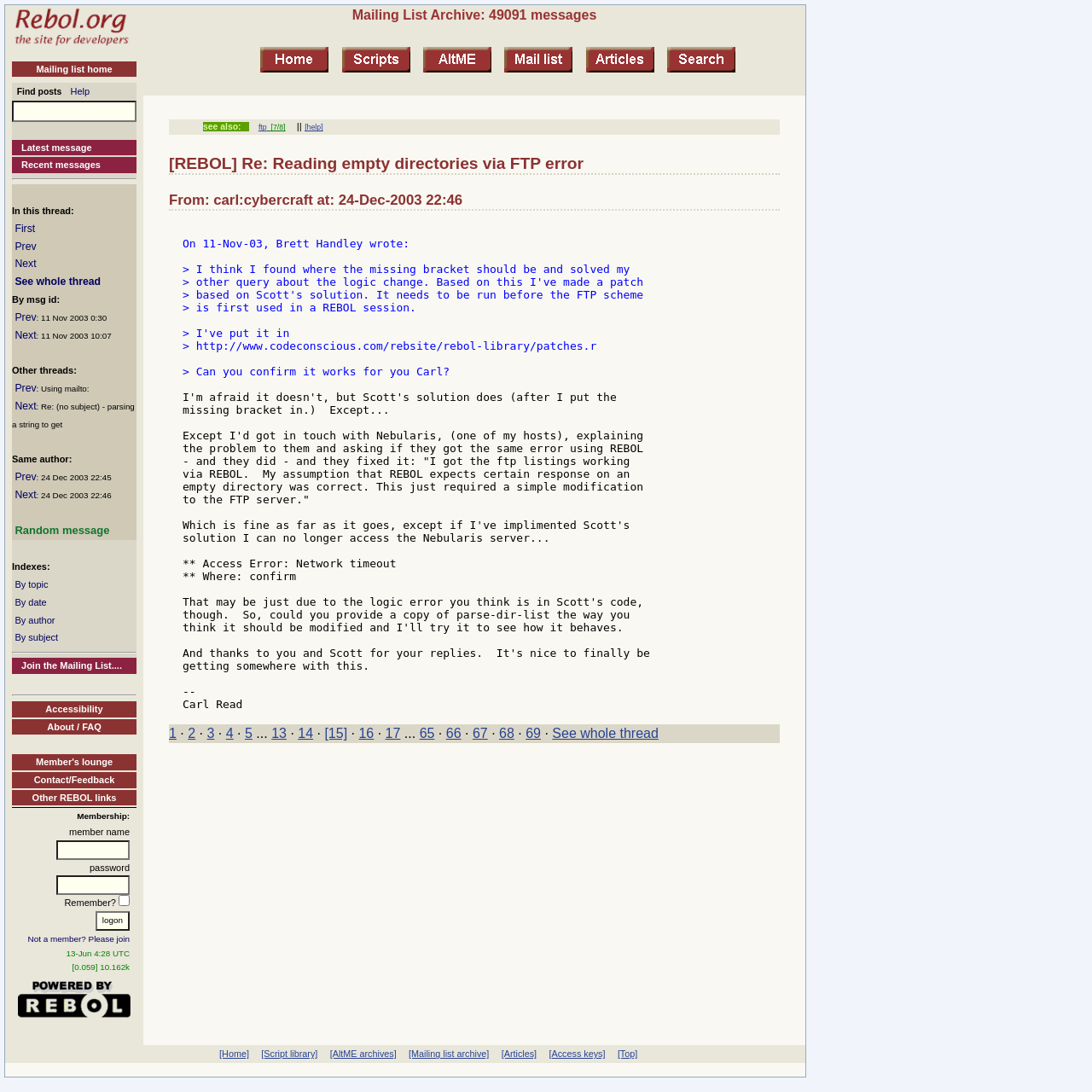Please provide a short answer using a single word or phrase for the question:
What is the 'Mailing List Archive' section used for?

To archive mailing list messages